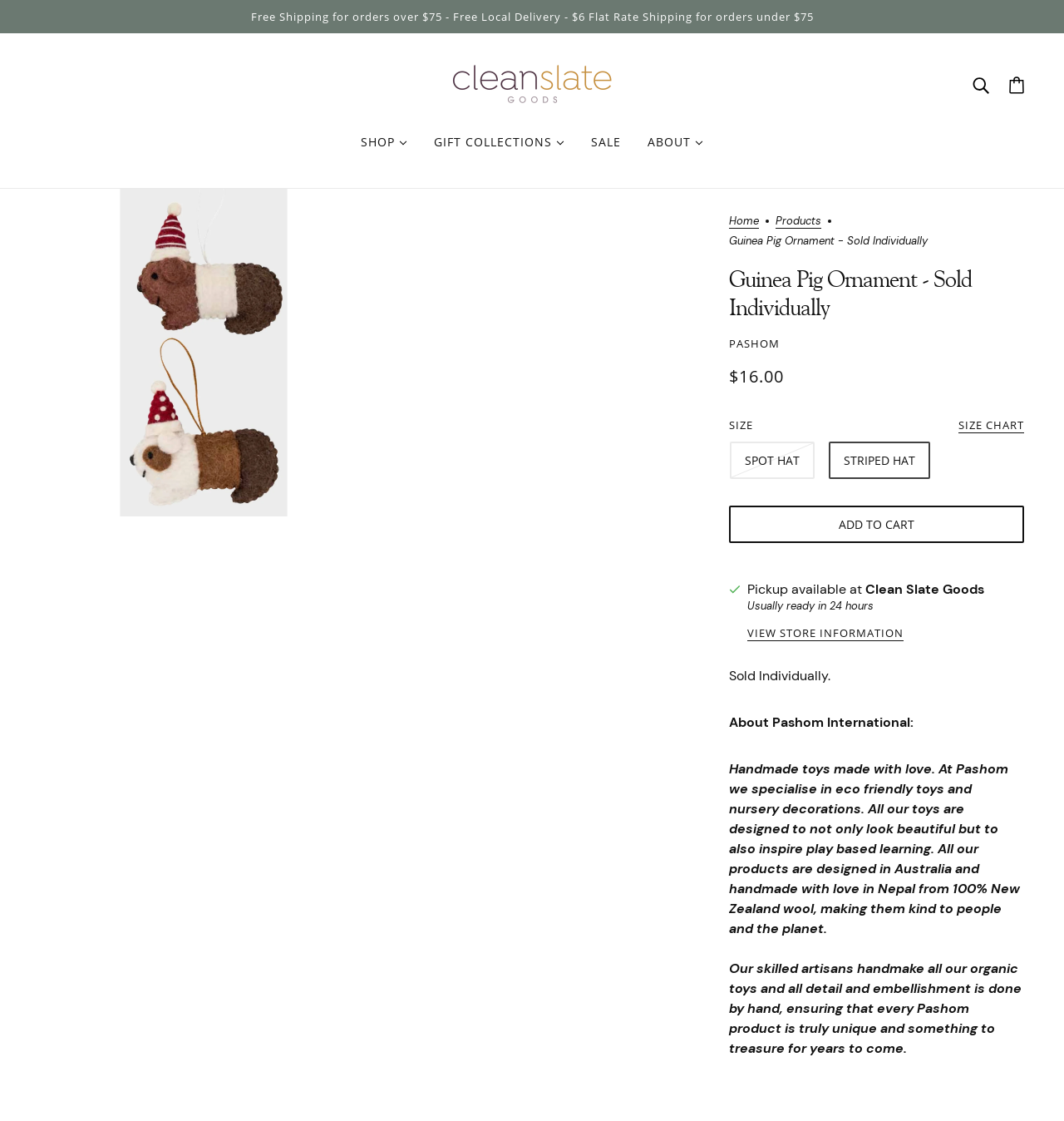Specify the bounding box coordinates of the area that needs to be clicked to achieve the following instruction: "Search for products".

[0.914, 0.067, 0.93, 0.085]